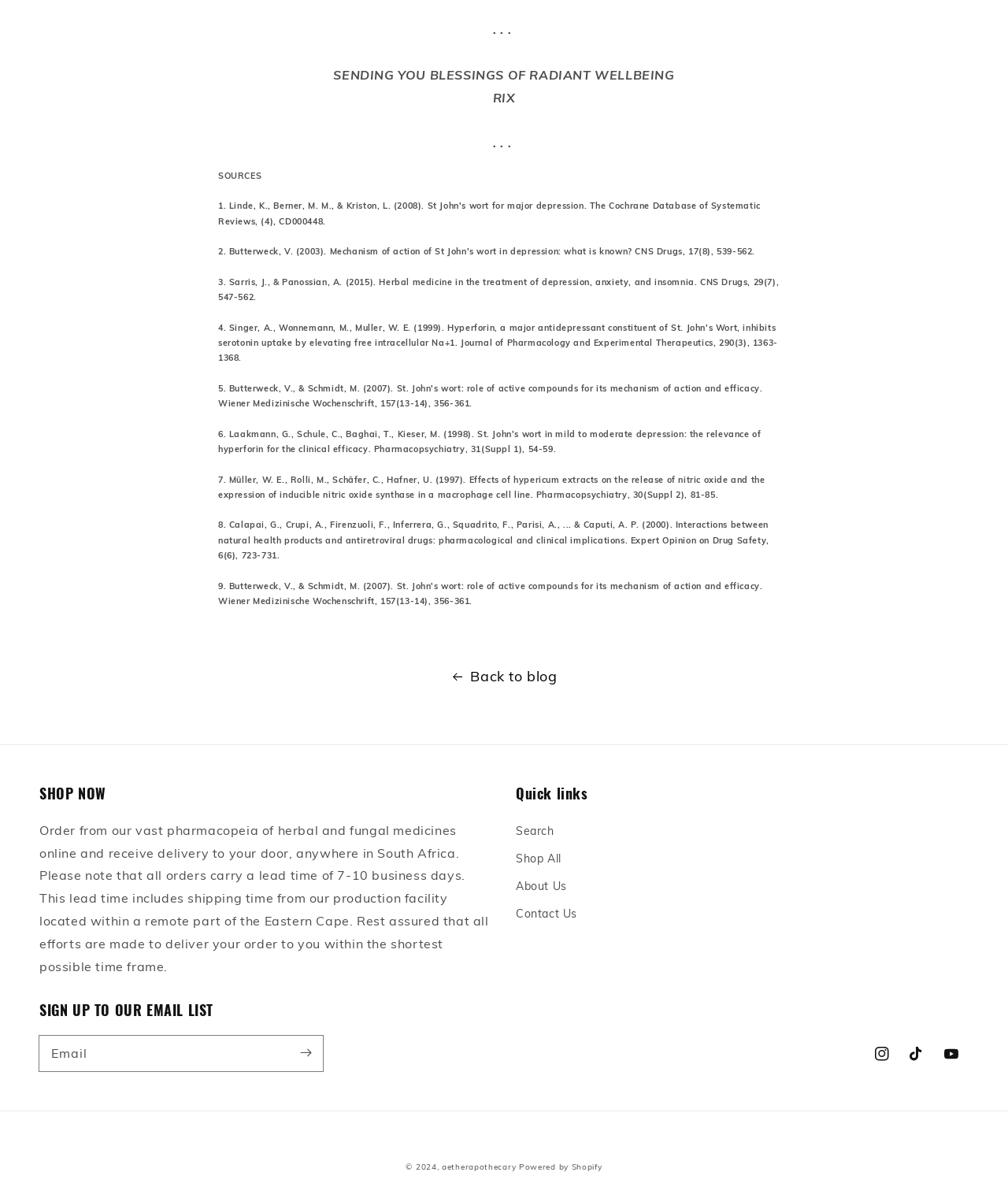What is the location of the production facility mentioned on the webpage?
Refer to the image and give a detailed response to the question.

According to the text on the webpage, the production facility is located in a remote part of the Eastern Cape, which is mentioned as the reason for the 7-10 business day lead time for orders.